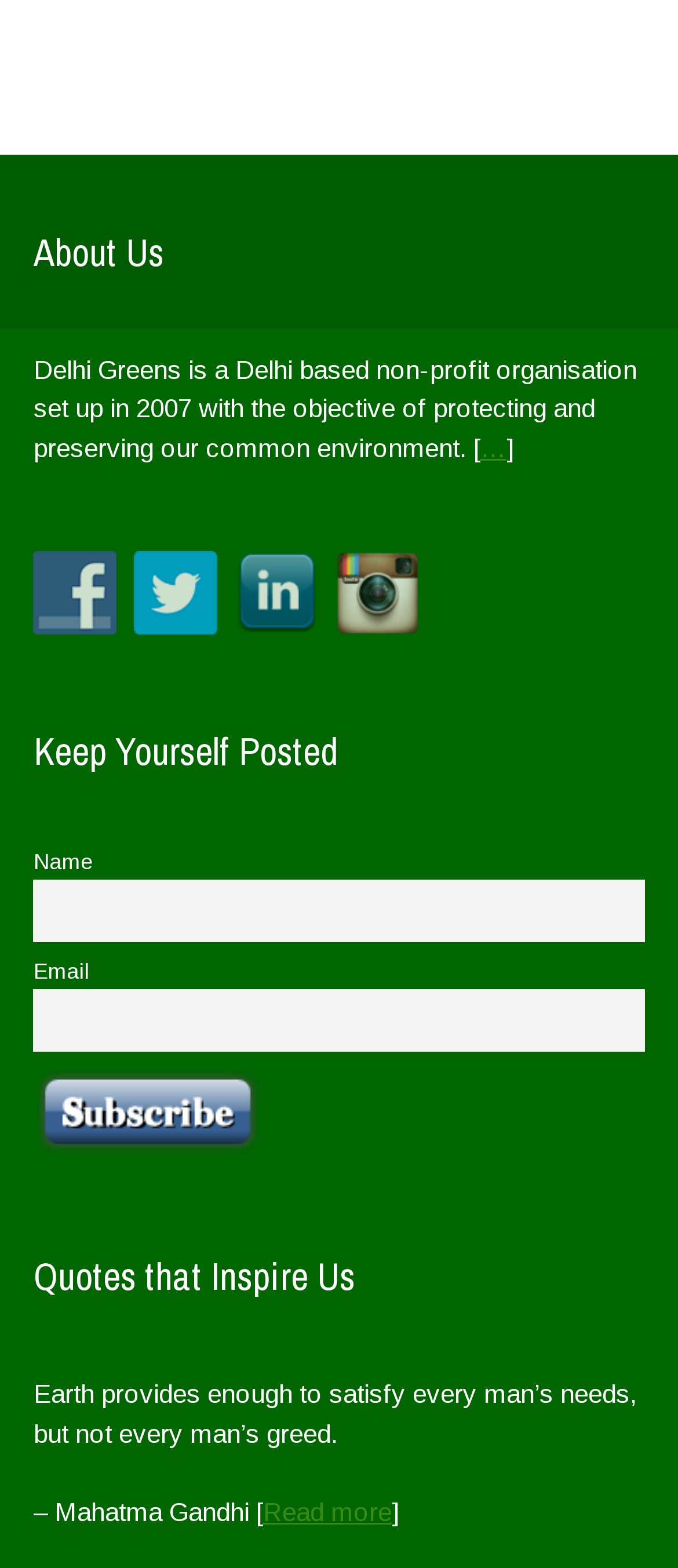What is the name of the non-profit organisation?
Please utilize the information in the image to give a detailed response to the question.

The answer can be found in the StaticText element with the text 'Delhi Greens is a Delhi based non-profit organisation set up in 2007 with the objective of protecting and preserving our common environment.'